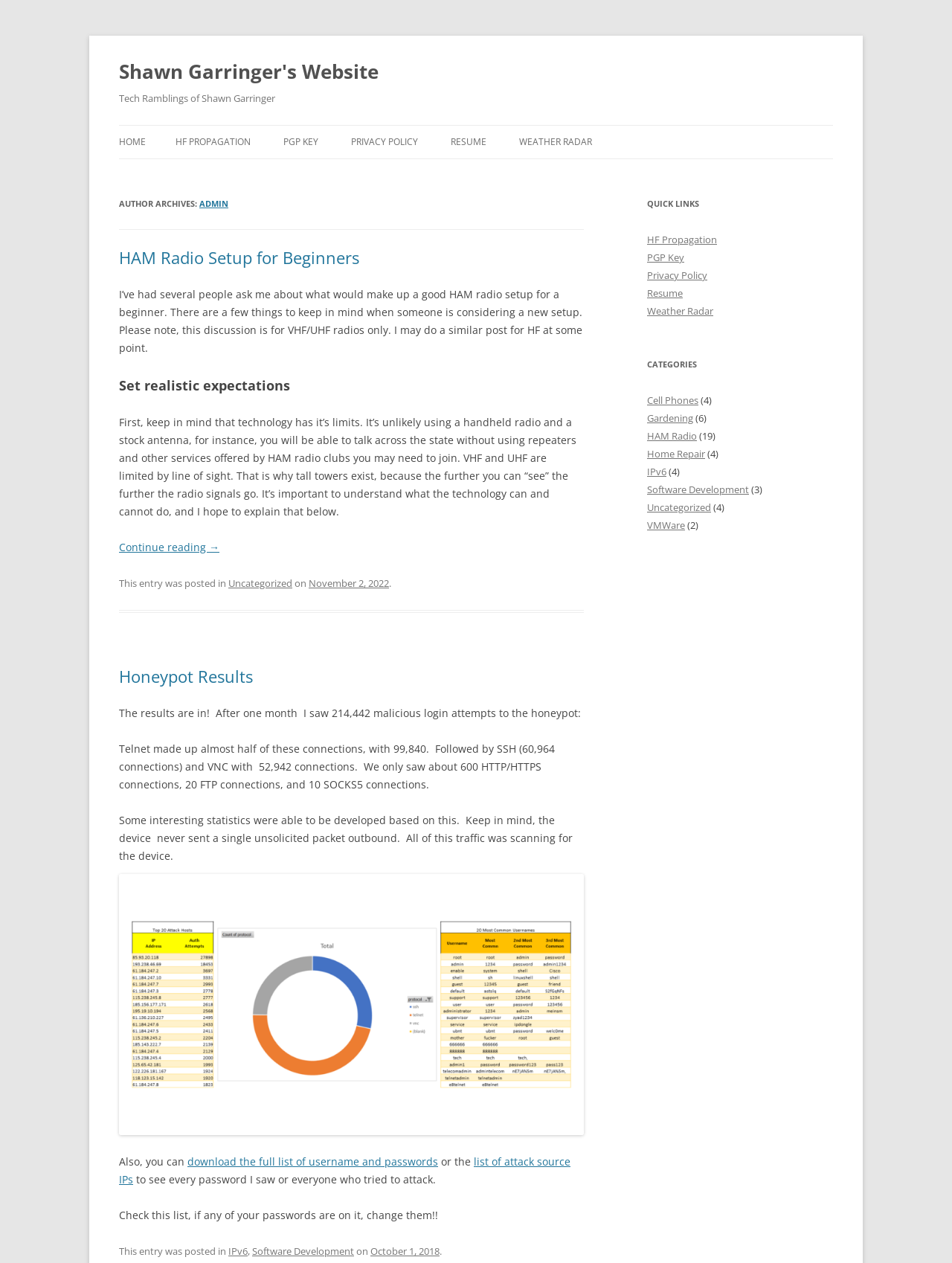Determine the bounding box coordinates of the region that needs to be clicked to achieve the task: "Download the full list of username and passwords".

[0.197, 0.914, 0.46, 0.925]